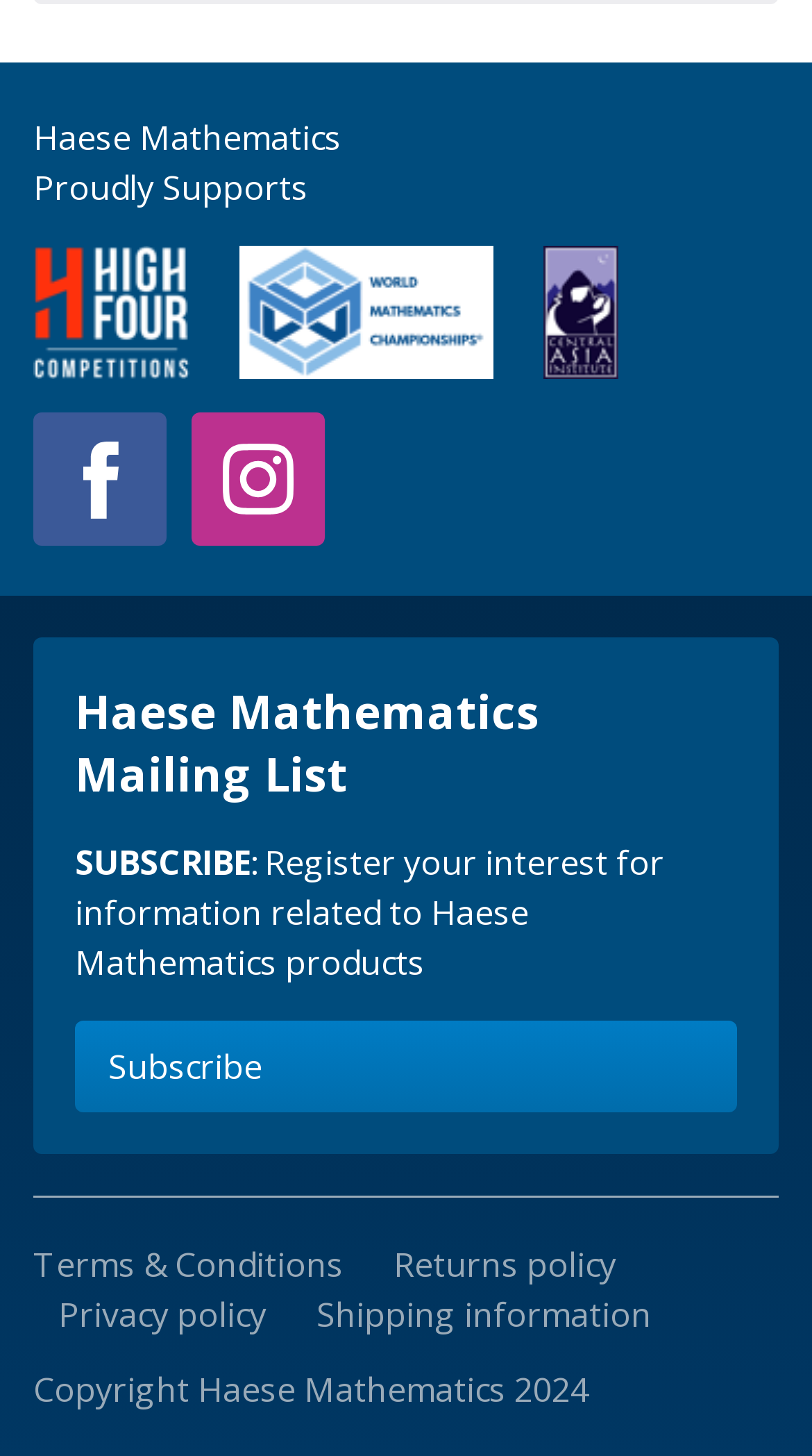Provide a short, one-word or phrase answer to the question below:
How many policy links are provided?

4